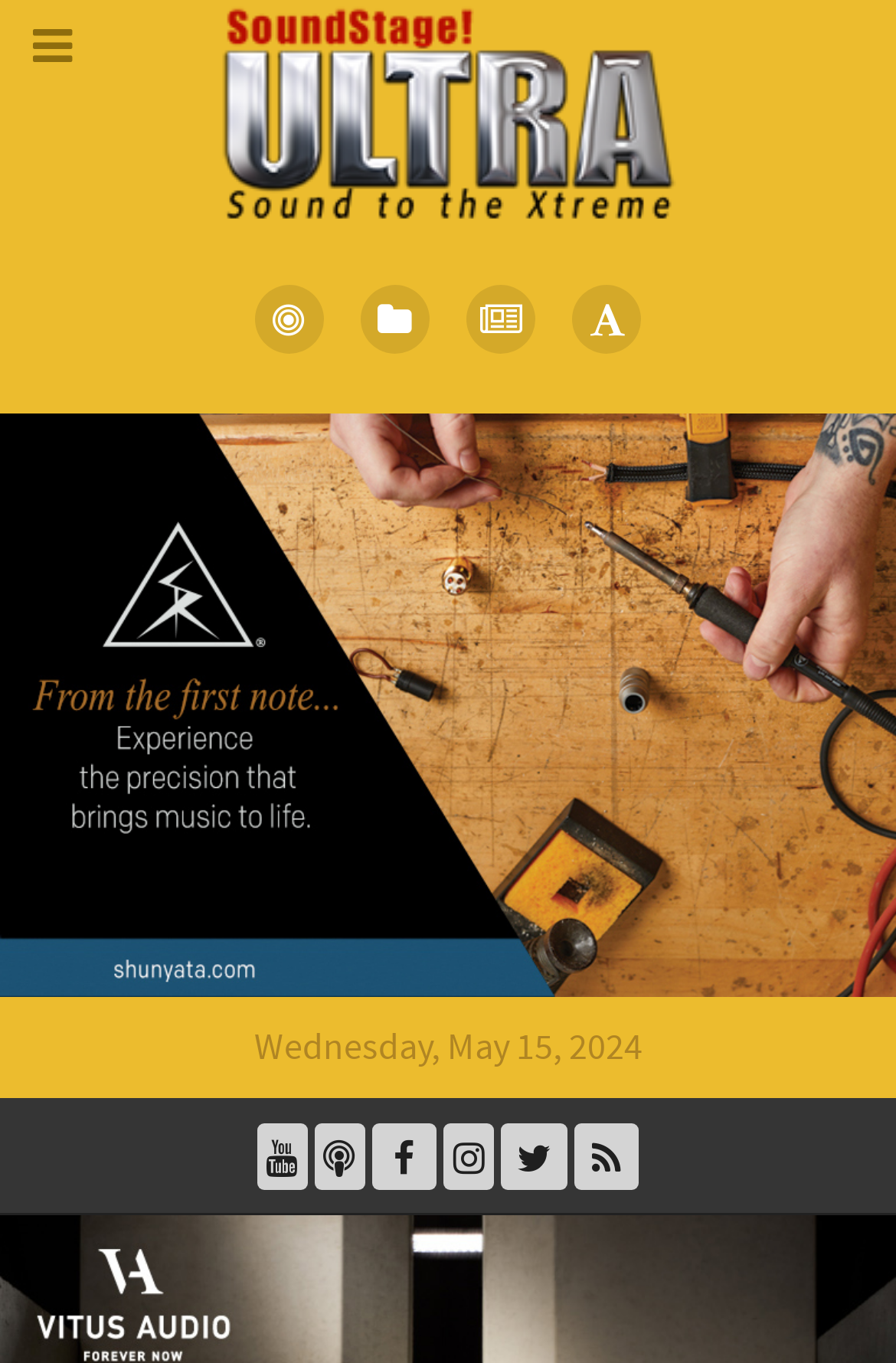What is the date displayed on the webpage?
Based on the image, respond with a single word or phrase.

Wednesday, May 15, 2024